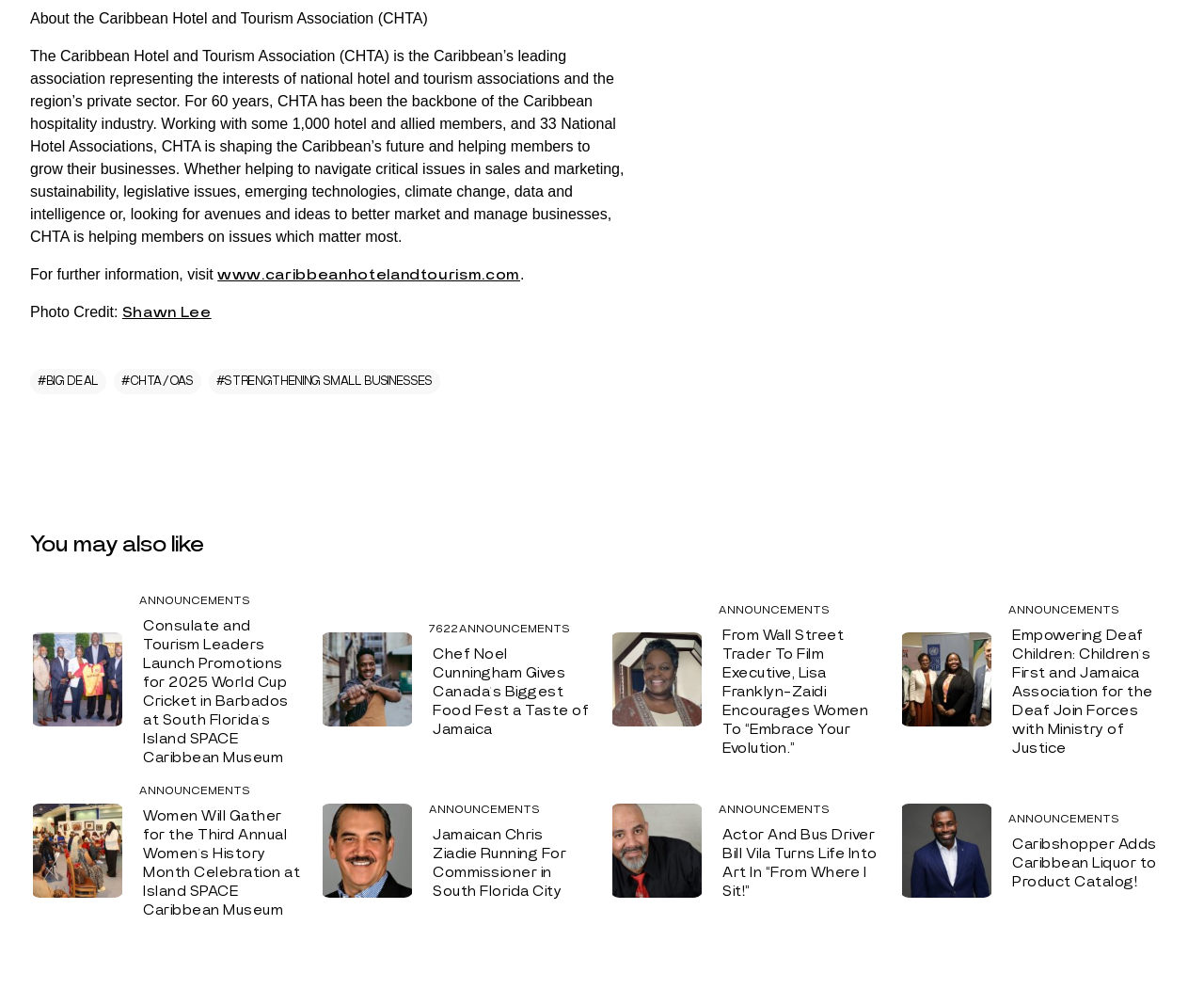Respond with a single word or phrase to the following question: What is the photo credit for?

Shawn Lee